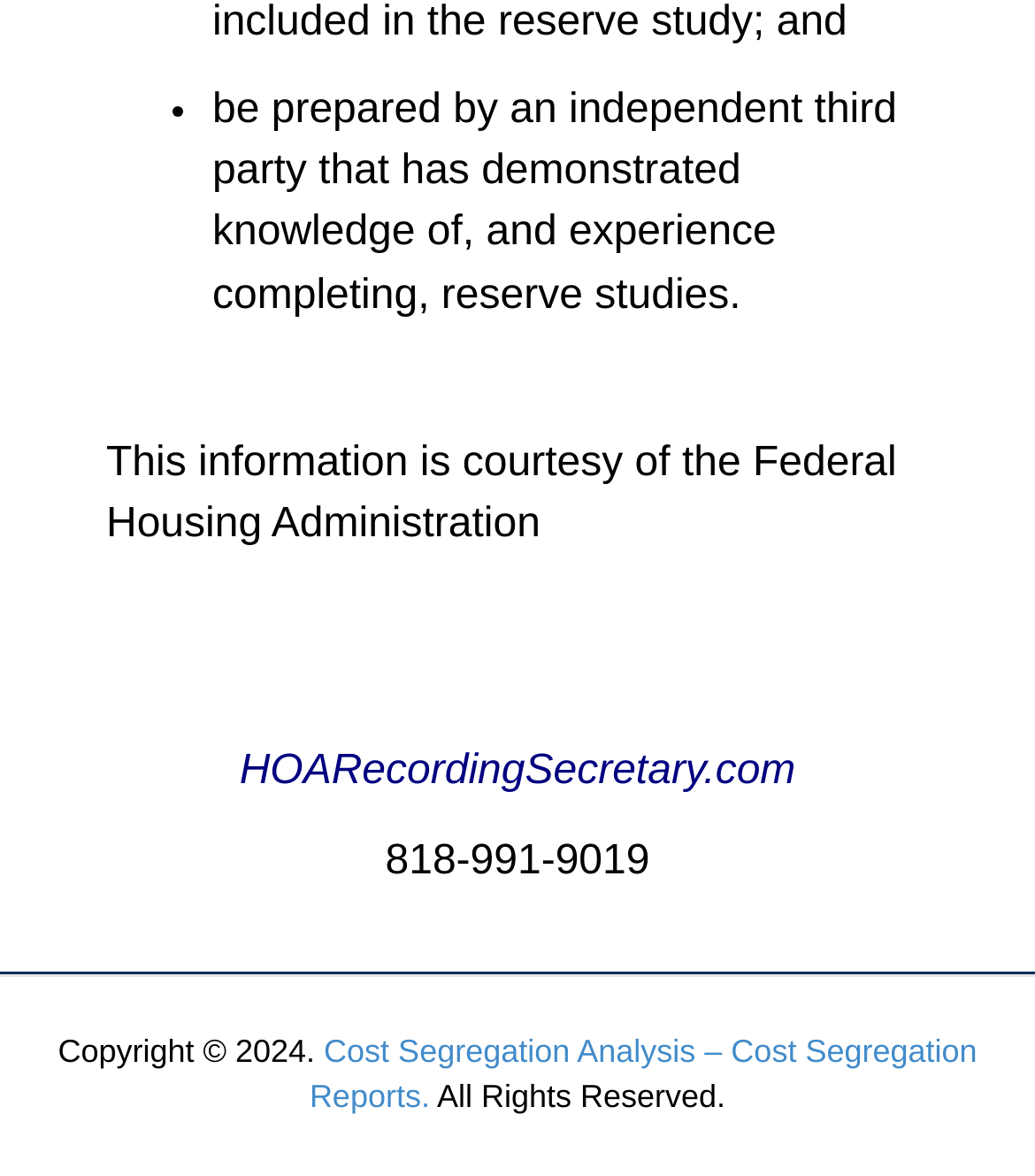Who provides the information on the webpage?
Using the image as a reference, answer the question with a short word or phrase.

Federal Housing Administration